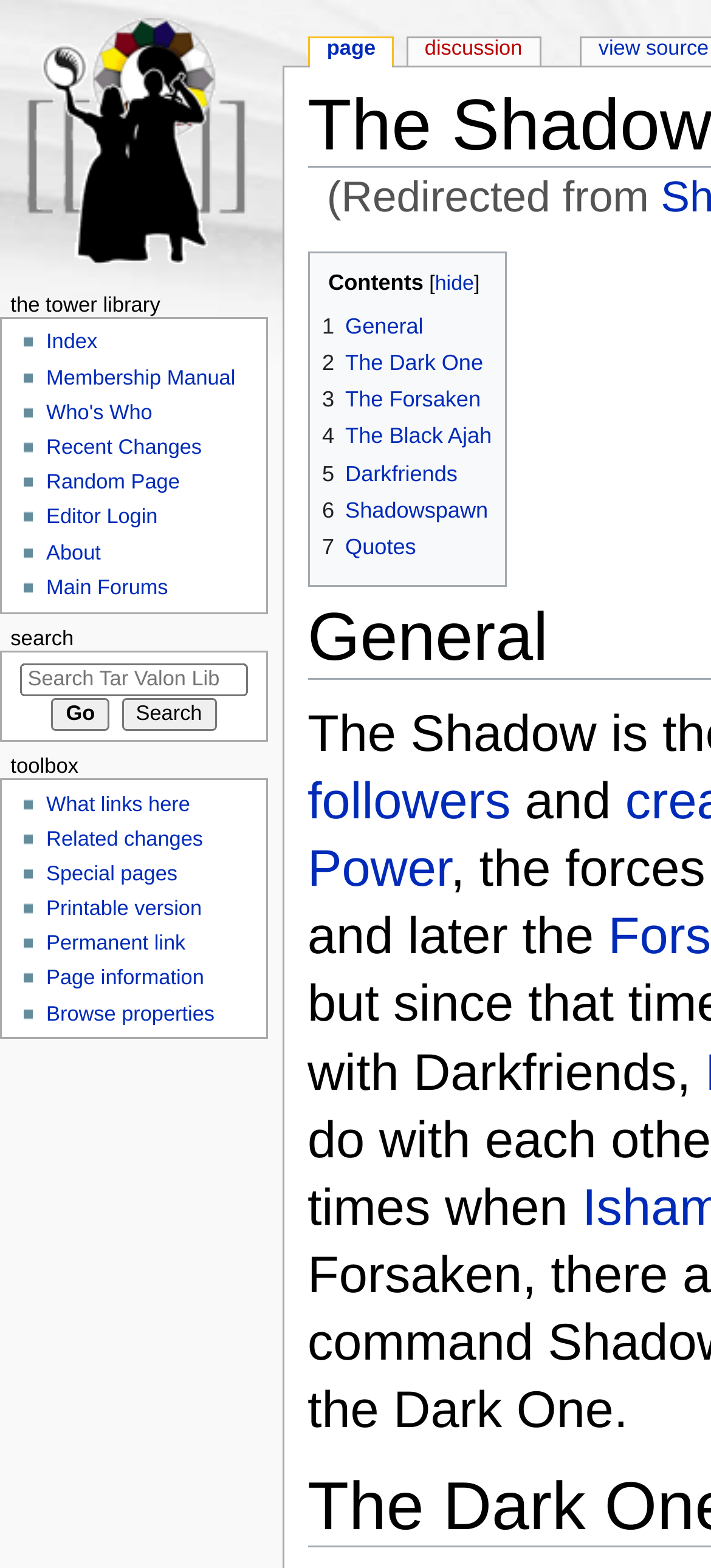Identify the bounding box coordinates for the UI element that matches this description: "5 Darkfriends".

[0.453, 0.294, 0.643, 0.31]